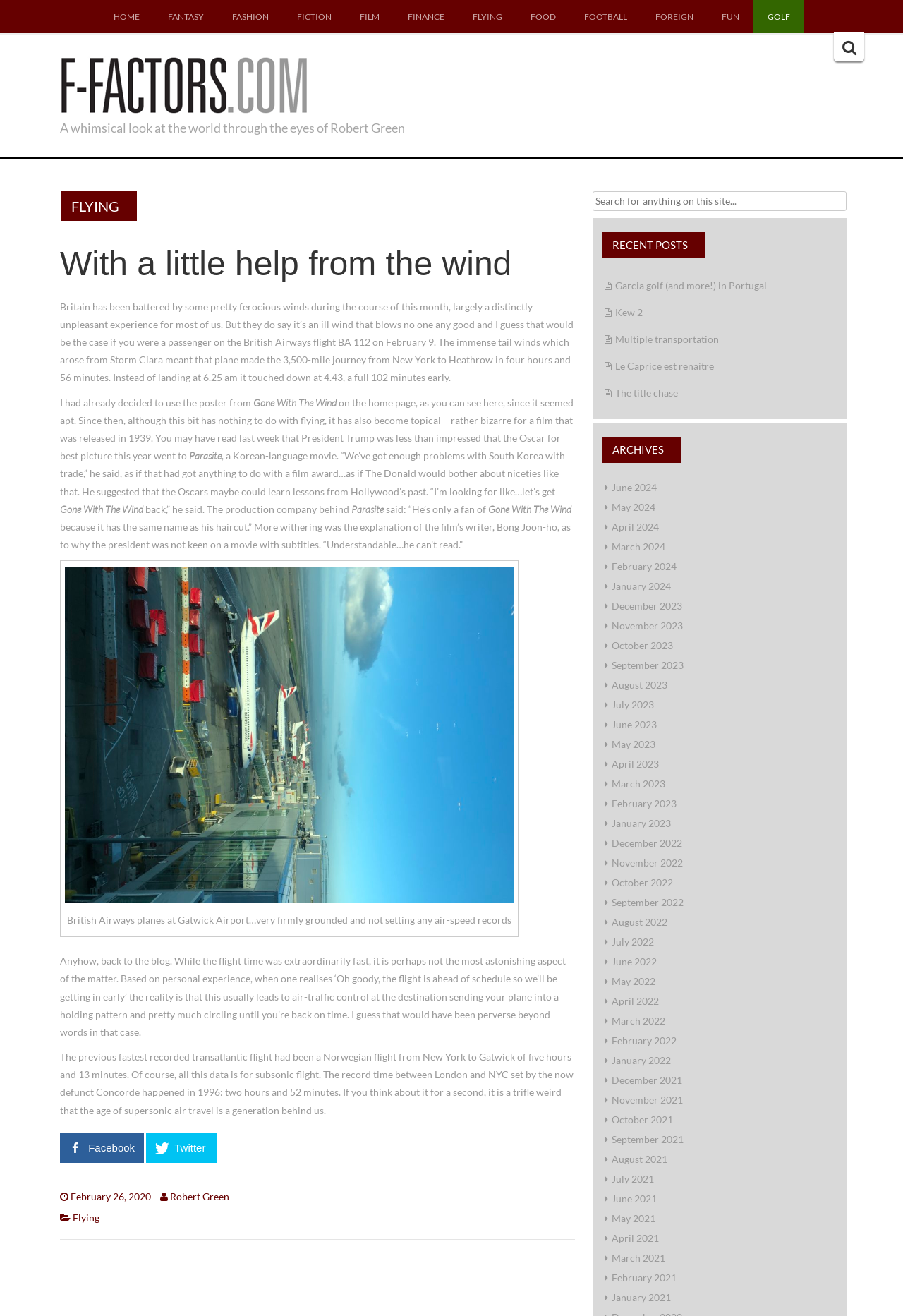Please provide a detailed answer to the question below by examining the image:
What is the topic of the first article?

The topic of the first article can be found in the heading element with the text 'FLYING' which is located below the blog name. The article discusses a British Airways flight that arrived early due to strong tail winds.